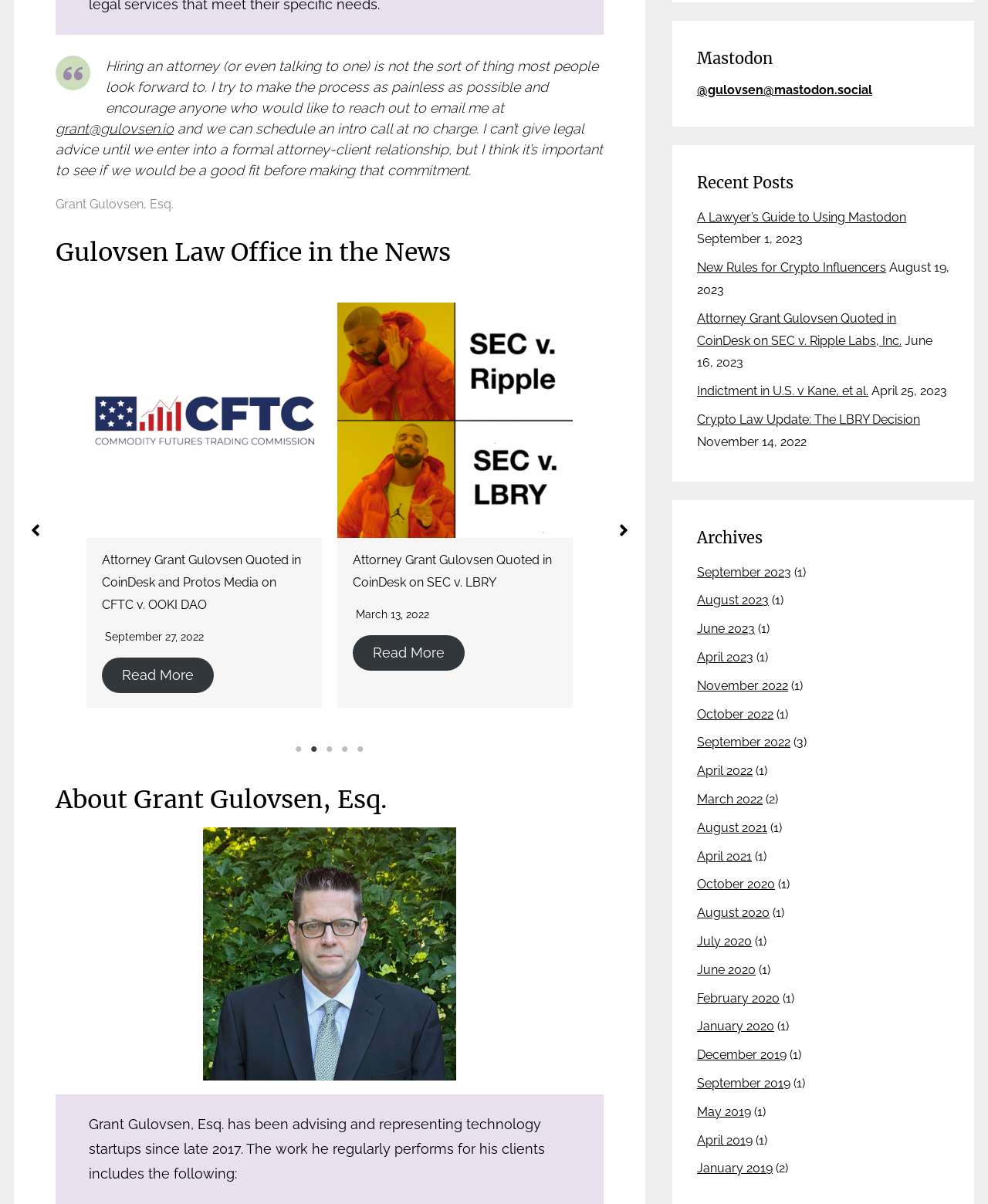Respond to the following question using a concise word or phrase: 
What is the name of the attorney?

Grant Gulovsen